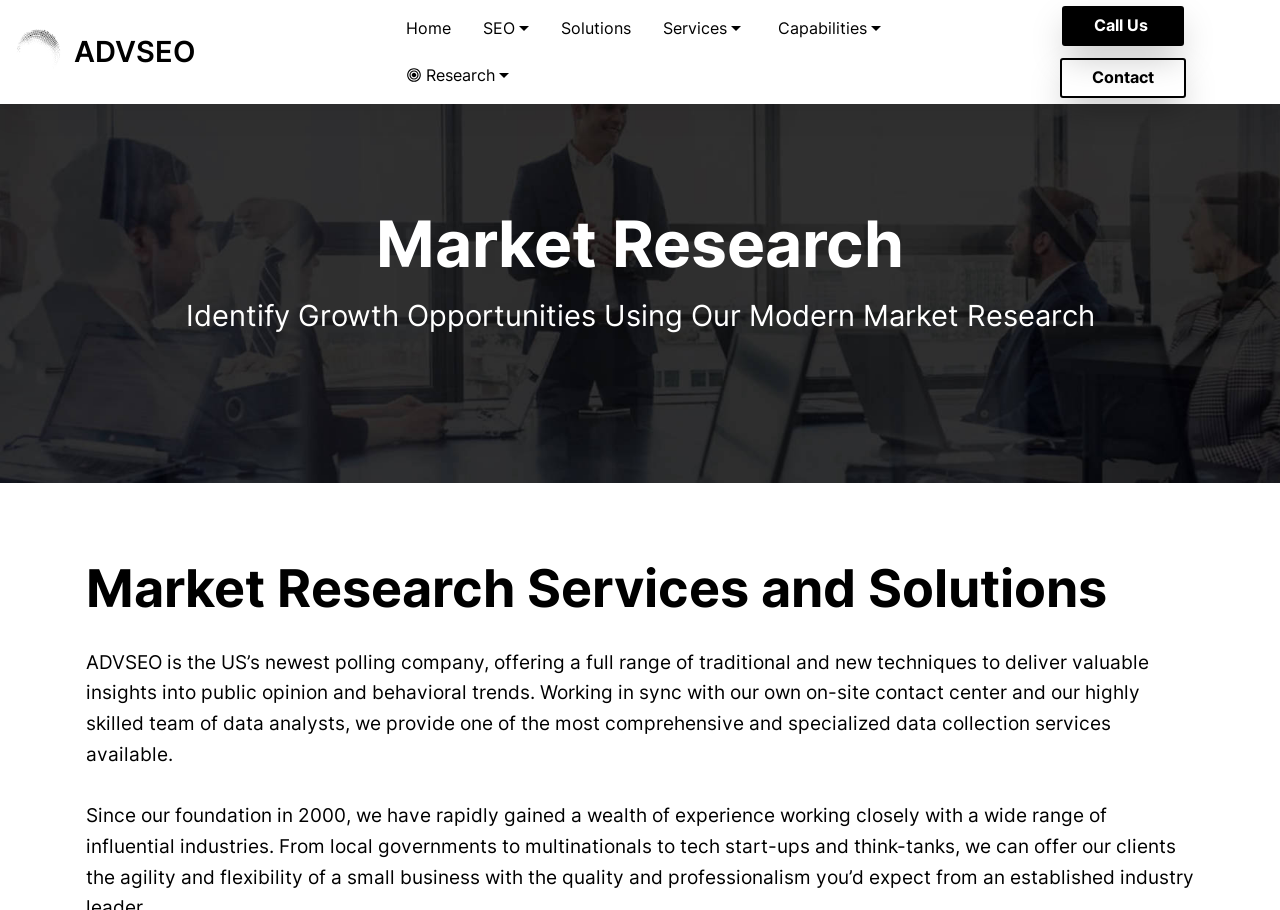Find the bounding box coordinates of the element to click in order to complete the given instruction: "Contact ADVSEO."

[0.828, 0.064, 0.927, 0.107]